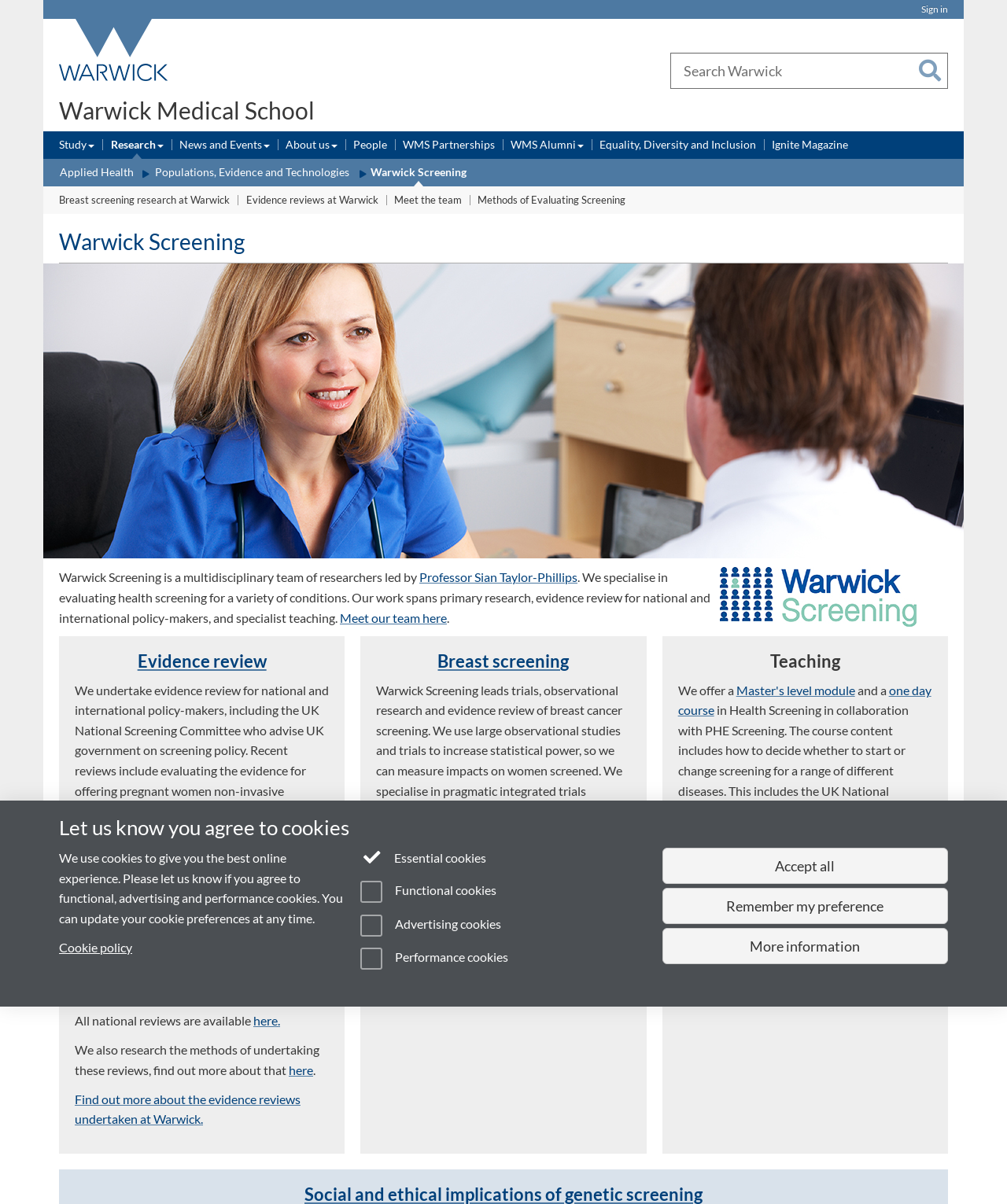Find the bounding box coordinates of the area to click in order to follow the instruction: "Find out more about breast screening research at Warwick".

[0.374, 0.724, 0.623, 0.754]